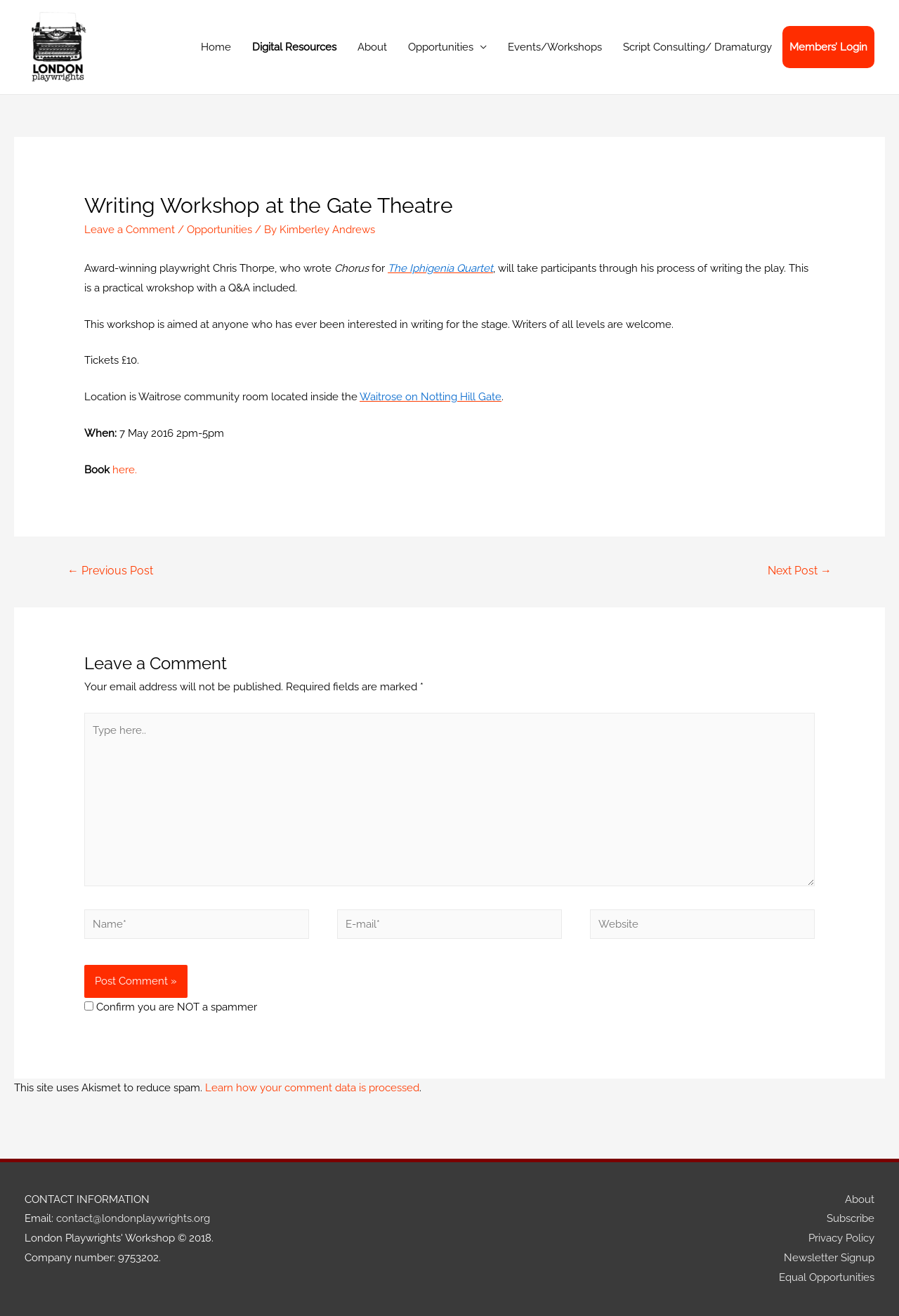Offer a meticulous description of the webpage's structure and content.

This webpage is about a writing workshop at the Gate Theatre, organized by London Playwrights. At the top, there is a navigation bar with links to different sections of the website, including Home, Digital Resources, About, Opportunities, Events/Workshops, Script Consulting/Dramaturgy, and Members' Login.

Below the navigation bar, the main content area is divided into two sections. The top section has a heading that reads "Writing Workshop at the Gate Theatre" and provides information about the workshop, including the instructor, Chris Thorpe, and the details of the event. There is also a link to leave a comment and a link to the Opportunities page.

The main content area also includes a section with a heading that reads "Leave a Comment" and provides a form for users to leave a comment. The form includes fields for name, email, and website, as well as a checkbox to confirm that the user is not a spammer.

At the bottom of the page, there is a section with contact information, including an email address and company number. There is also a complementary section with links to About, Subscribe, Privacy Policy, Newsletter Signup, and Equal Opportunities.

Throughout the page, there are several links to other pages on the website, including the Opportunities page, the Waitrose community room page, and the London Playwrights homepage. There is also an image of the London Playwrights logo at the top of the page.